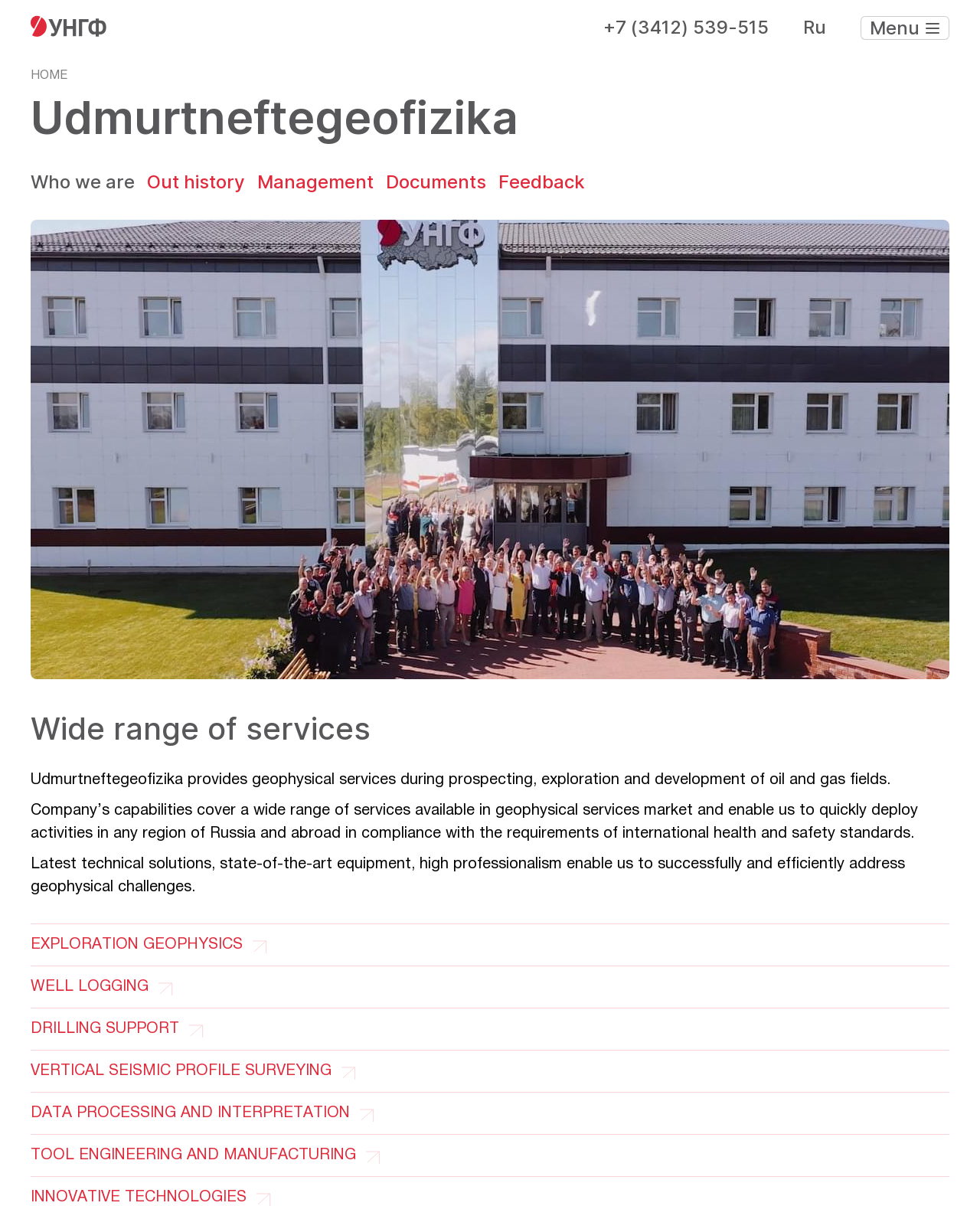Please specify the bounding box coordinates of the clickable region necessary for completing the following instruction: "Click the logo". The coordinates must consist of four float numbers between 0 and 1, i.e., [left, top, right, bottom].

[0.031, 0.012, 0.109, 0.034]